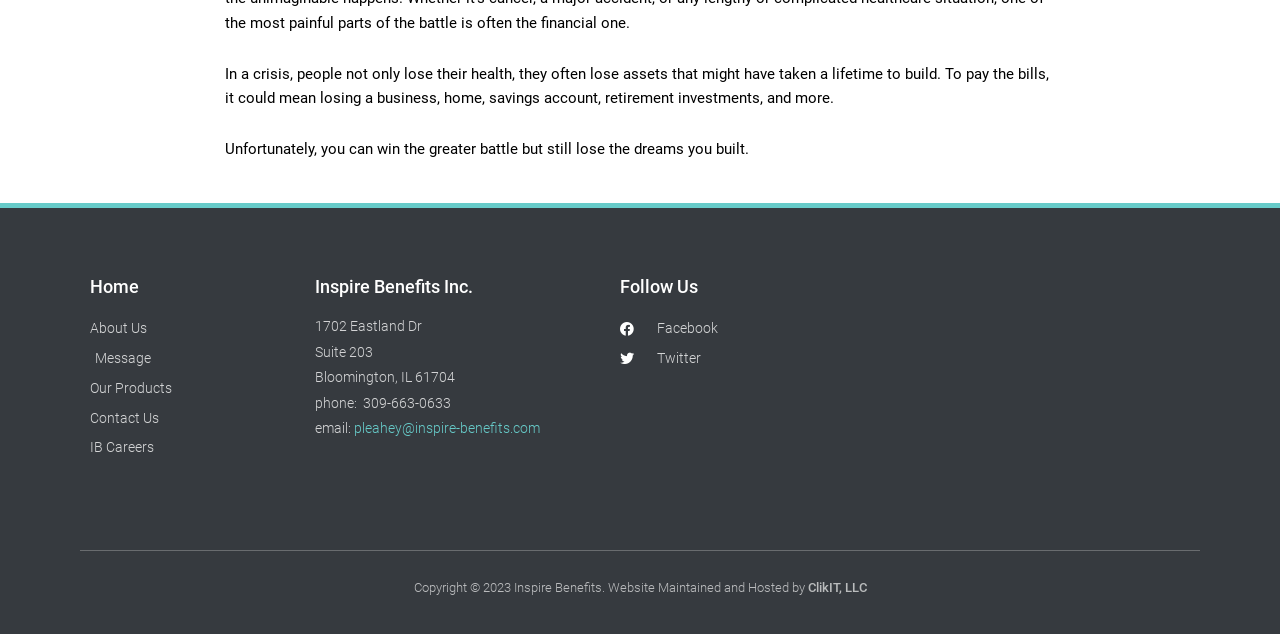Identify the bounding box coordinates for the element you need to click to achieve the following task: "Click on email link". Provide the bounding box coordinates as four float numbers between 0 and 1, in the form [left, top, right, bottom].

[0.277, 0.663, 0.422, 0.688]